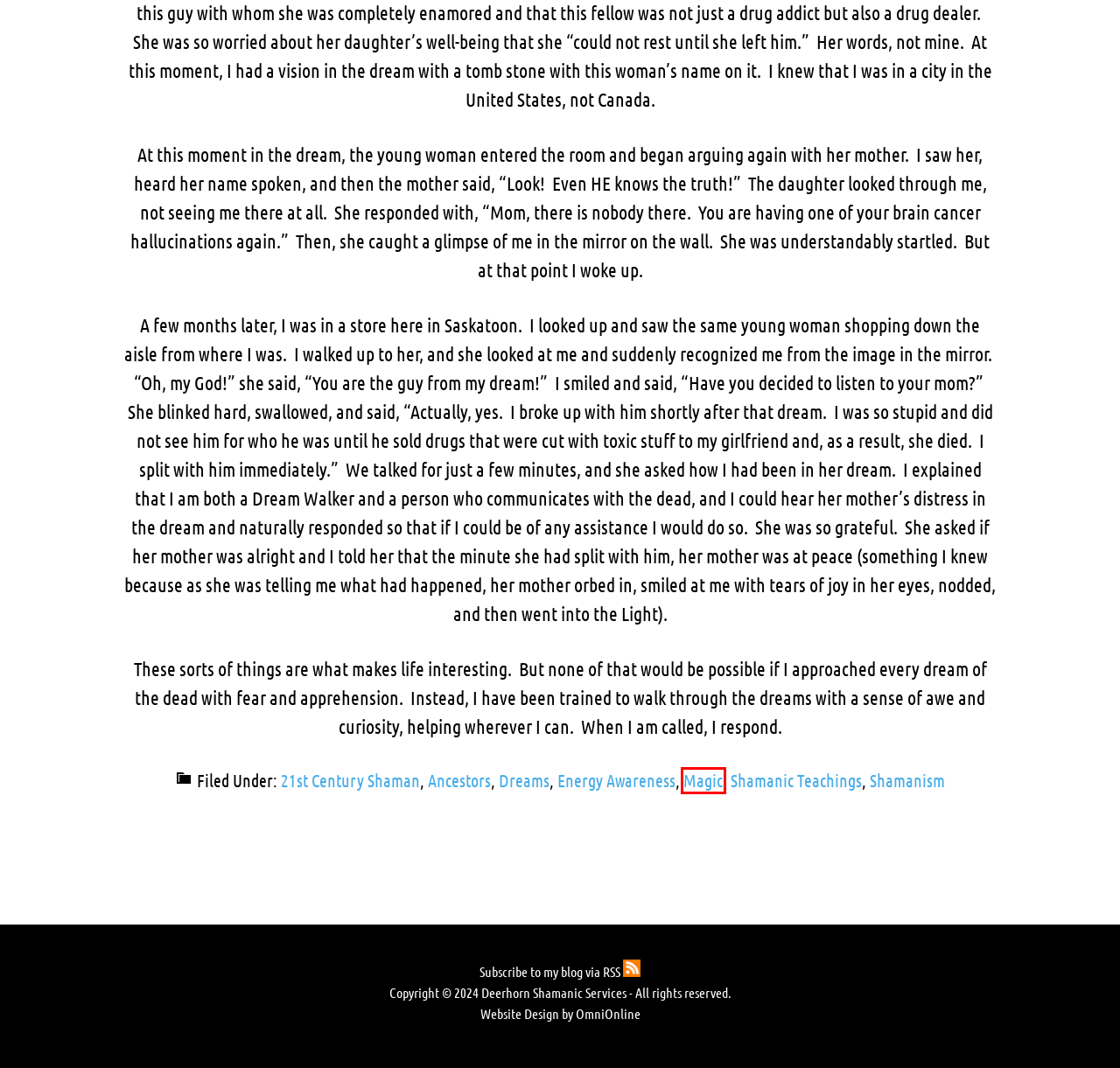Given a webpage screenshot with a red bounding box around a UI element, choose the webpage description that best matches the new webpage after clicking the element within the bounding box. Here are the candidates:
A. Spirit Energy Portraits - Deerhorn Shamanic Services
B. Regina Saskatchewan Web Design & Development – Our Websites Mean Business!
C. Shamanic Teachings Archives - Deerhorn Shamanic Services
D. Magic Archives - Deerhorn Shamanic Services
E. Dreams Archives - Deerhorn Shamanic Services
F. Energy Awareness Archives - Deerhorn Shamanic Services
G. Ancestors Archives - Deerhorn Shamanic Services
H. Journey Portraits - Deerhorn Shamanic Services

D